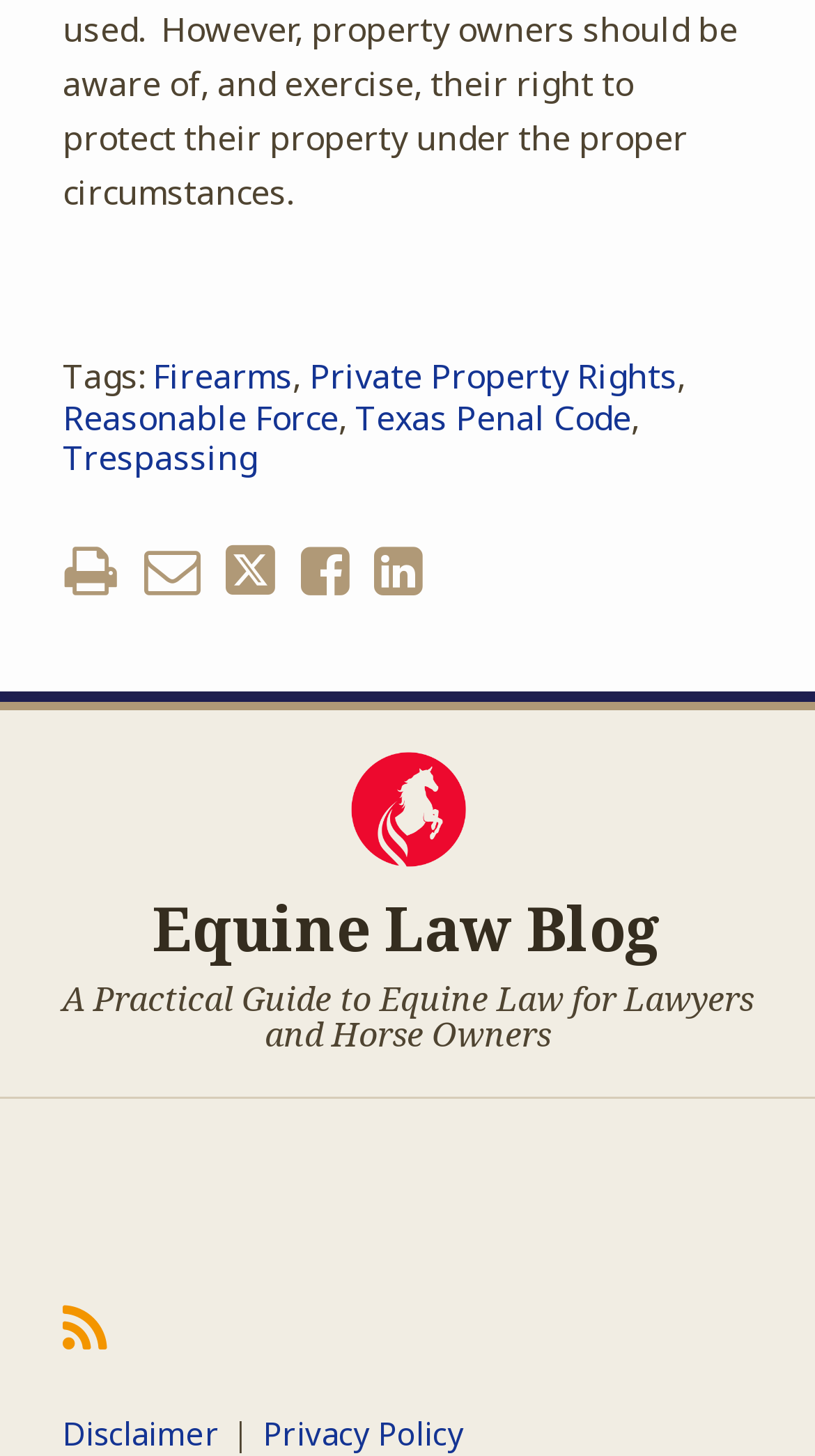What is the name of the author or owner of the blog?
Using the picture, provide a one-word or short phrase answer.

Alison Rowe